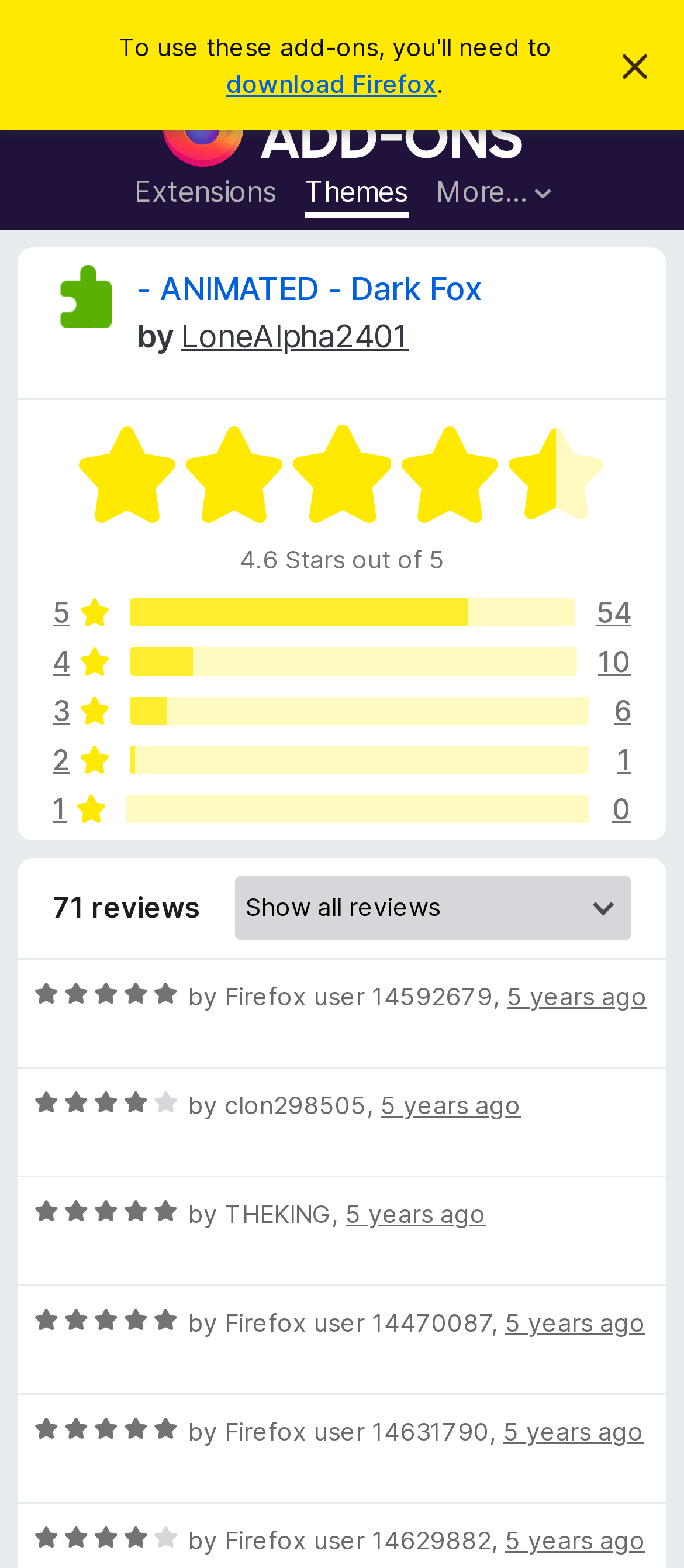Please determine the bounding box coordinates of the clickable area required to carry out the following instruction: "Rate - ANIMATED - Dark Fox 5 out of 5". The coordinates must be four float numbers between 0 and 1, represented as [left, top, right, bottom].

[0.051, 0.623, 0.259, 0.643]